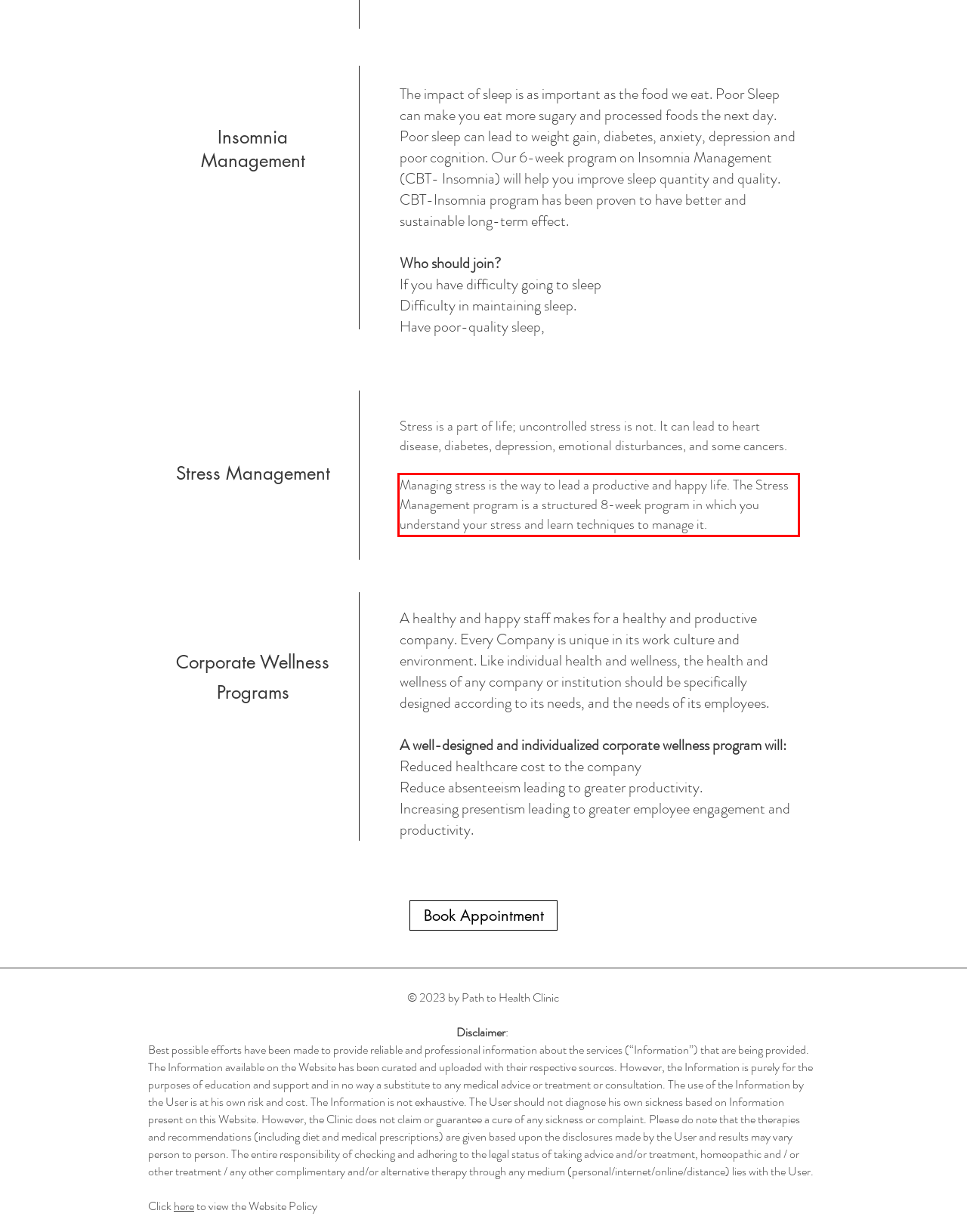Using the provided screenshot of a webpage, recognize the text inside the red rectangle bounding box by performing OCR.

Managing stress is the way to lead a productive and happy life. The Stress Management program is a structured 8-week program in which you understand your stress and learn techniques to manage it.